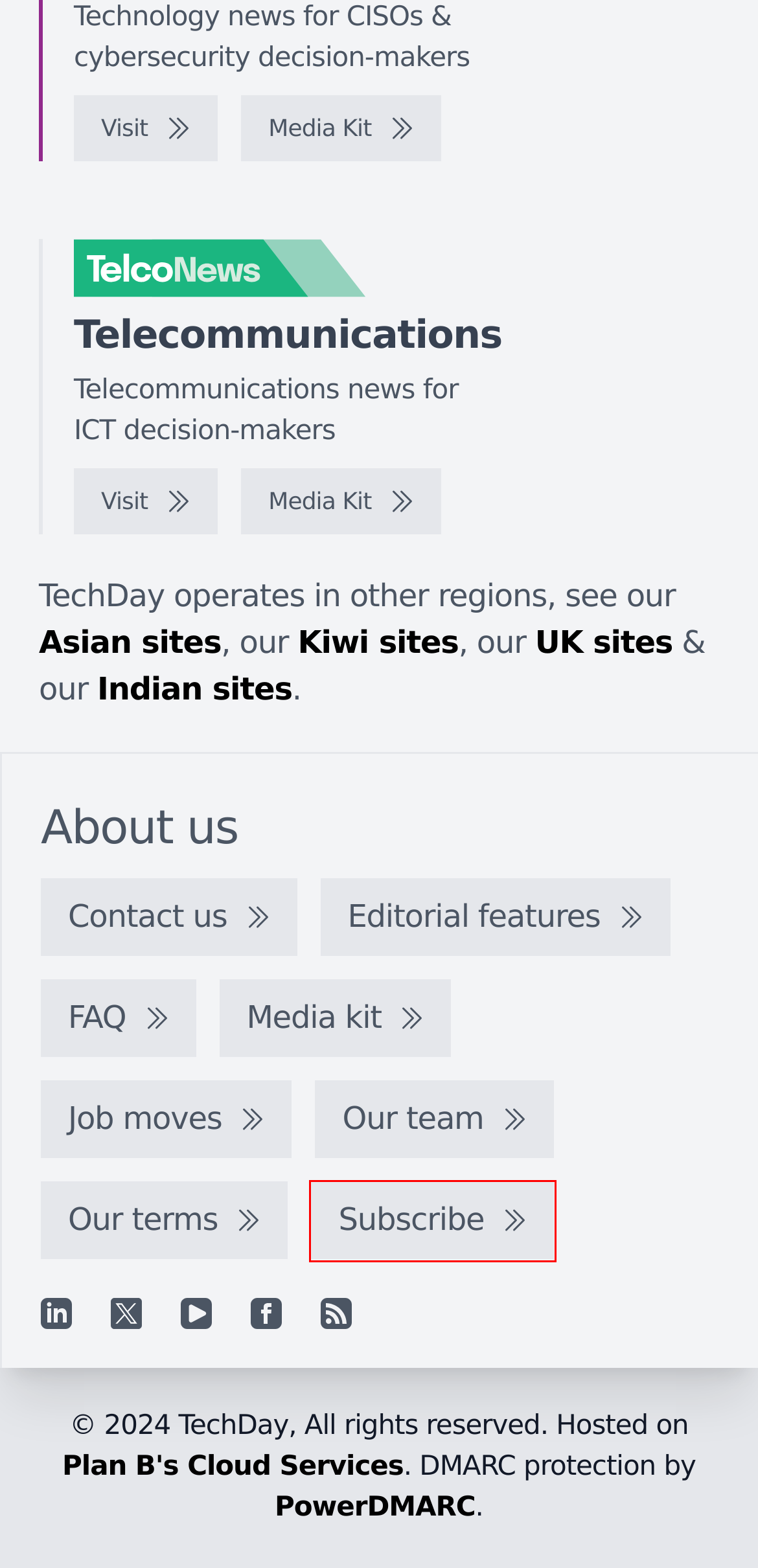Review the screenshot of a webpage that includes a red bounding box. Choose the most suitable webpage description that matches the new webpage after clicking the element within the red bounding box. Here are the candidates:
A. TelcoNews Australia - Media kit
B. TechDay India - India's technology news network
C. Hosted Data Centre, Server and Storage Solutions | Plan B
D. SecurityBrief Australia
E. TelcoNews Australia - Telecommunications news for ICT decision-makers
F. TechDay Asia - Asia's technology news network
G. Join our mailing list
H. SecurityBrief Australia - Media kit

G